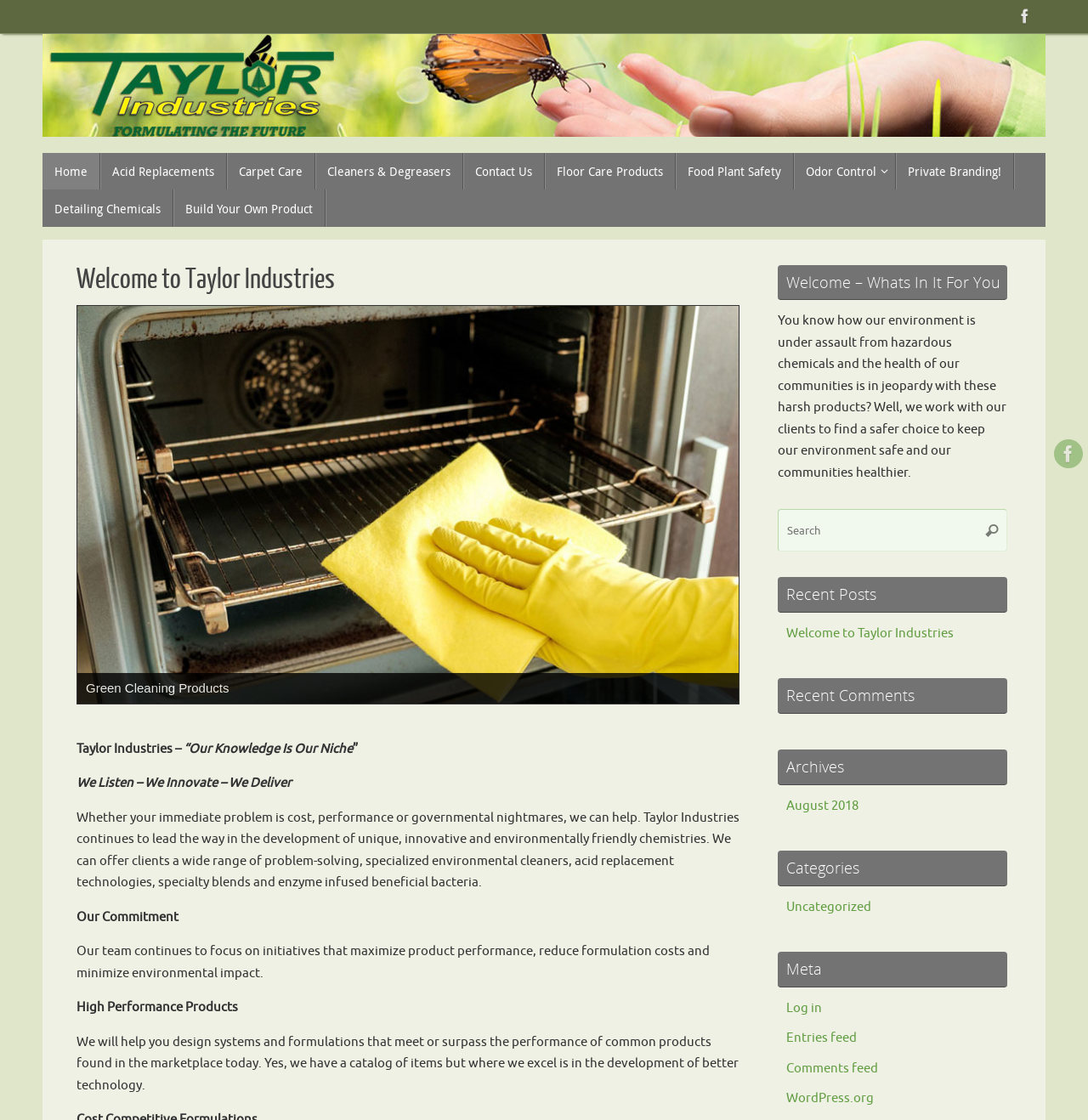Pinpoint the bounding box coordinates of the clickable area necessary to execute the following instruction: "Go to Facebook". The coordinates should be given as four float numbers between 0 and 1, namely [left, top, right, bottom].

[0.931, 0.004, 0.953, 0.025]